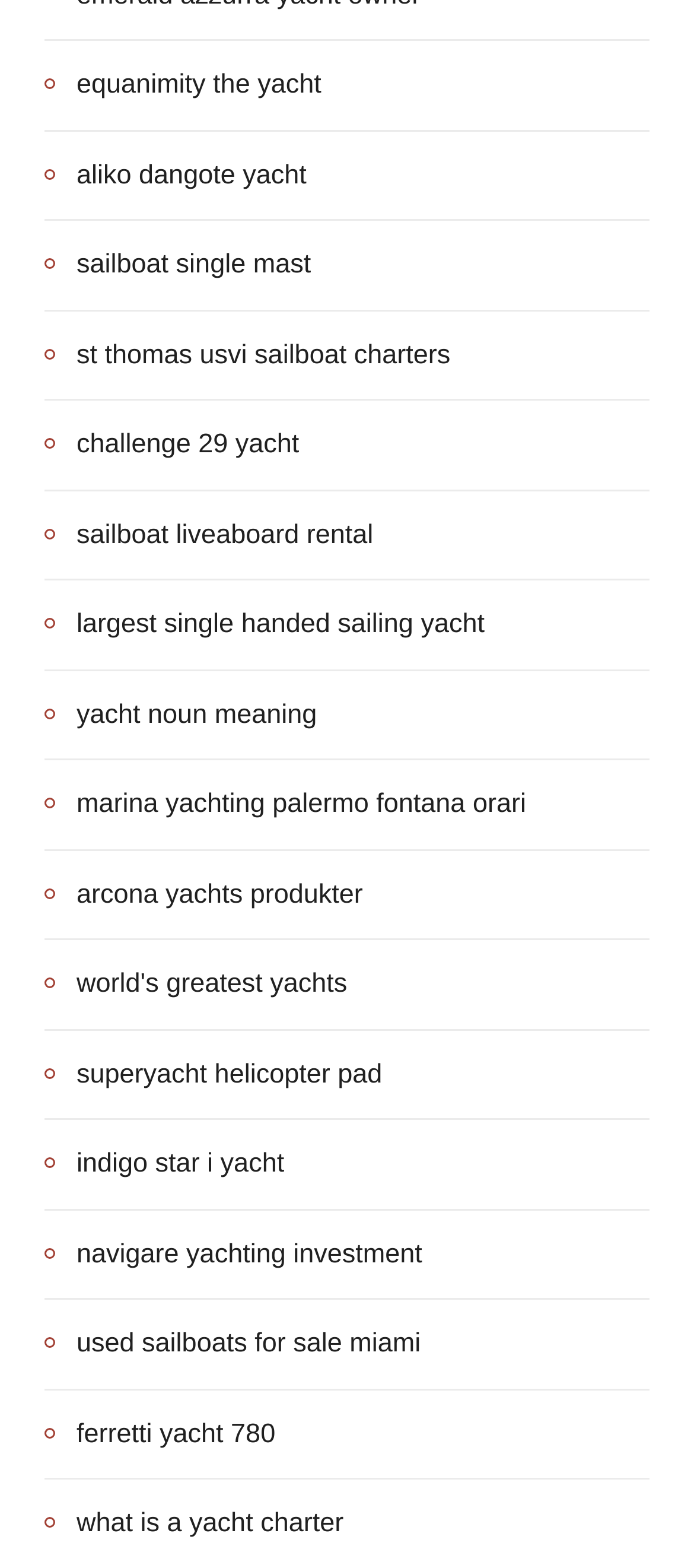Answer the question below with a single word or a brief phrase: 
What is the topic of the link at the top of the page?

Equanimity the yacht